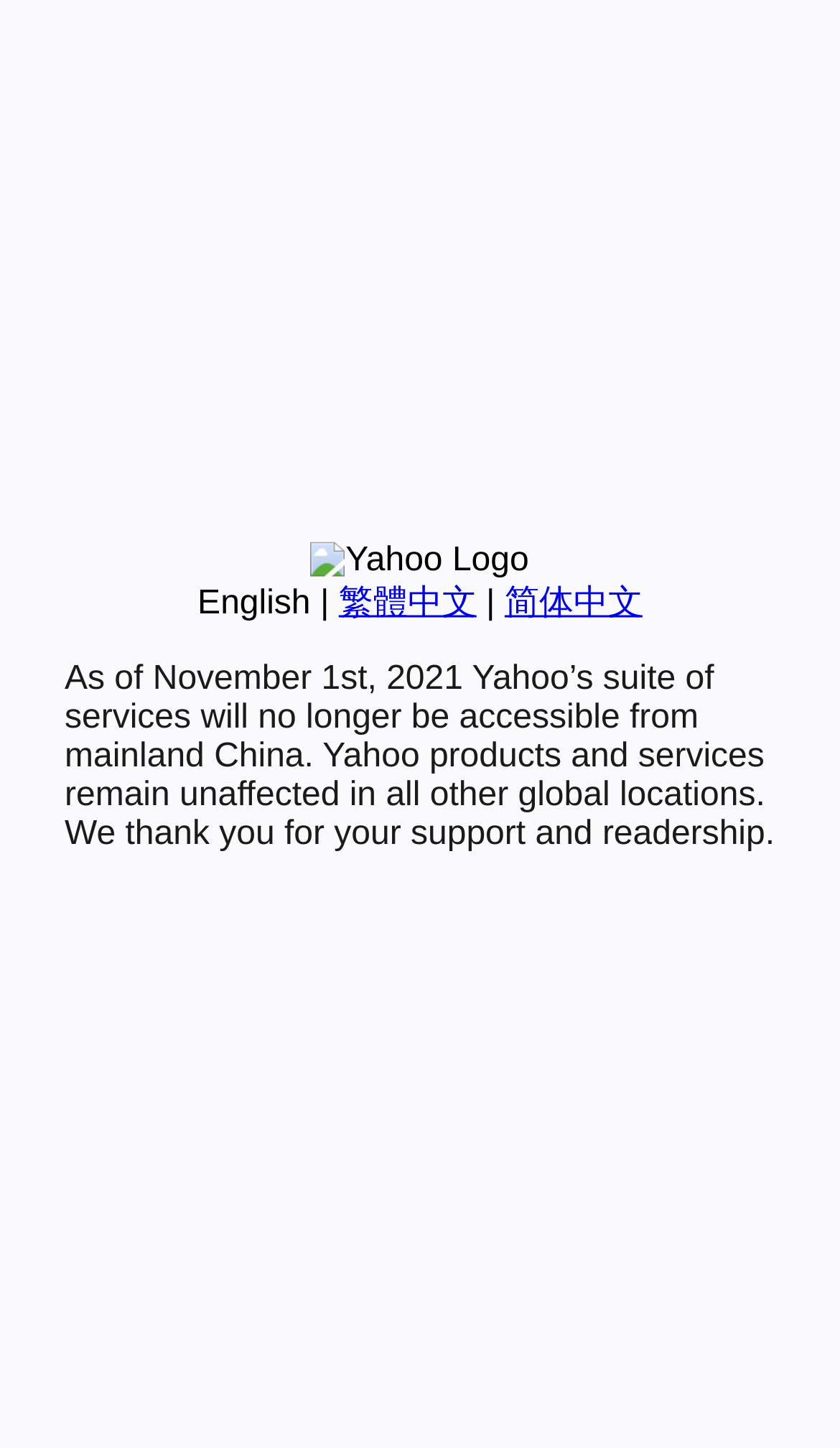Please determine the bounding box coordinates for the UI element described here. Use the format (top-left x, top-left y, bottom-right x, bottom-right y) with values bounded between 0 and 1: 简体中文

[0.601, 0.404, 0.765, 0.429]